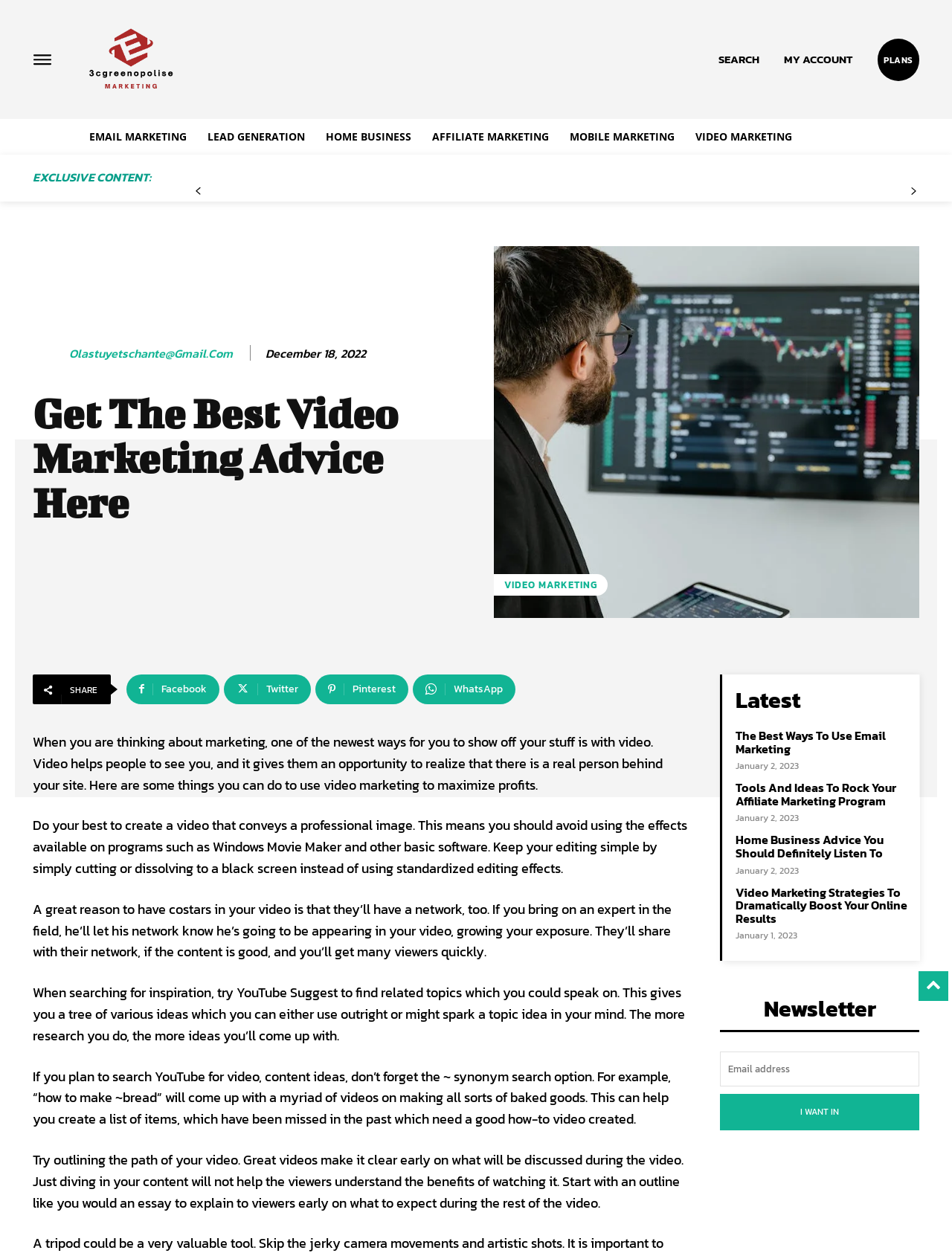Give a concise answer using one word or a phrase to the following question:
What is the purpose of the newsletter section?

To subscribe to newsletter